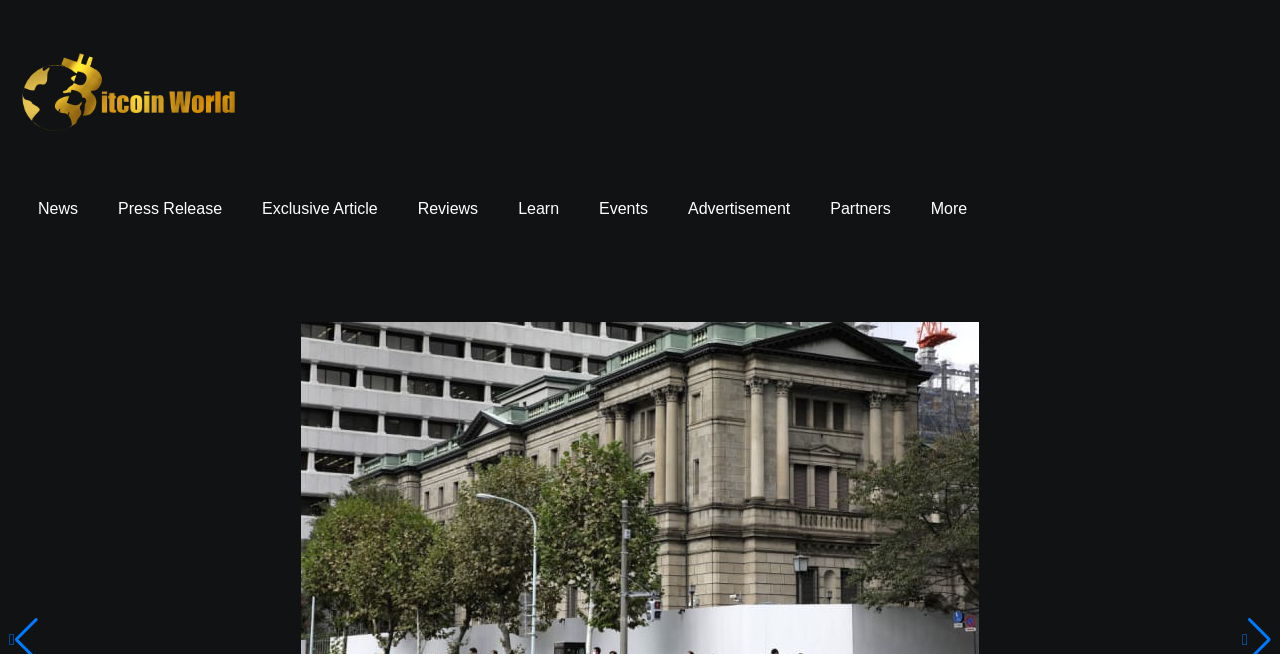Please determine the bounding box coordinates of the element to click on in order to accomplish the following task: "Search for something". Ensure the coordinates are four float numbers ranging from 0 to 1, i.e., [left, top, right, bottom].

None